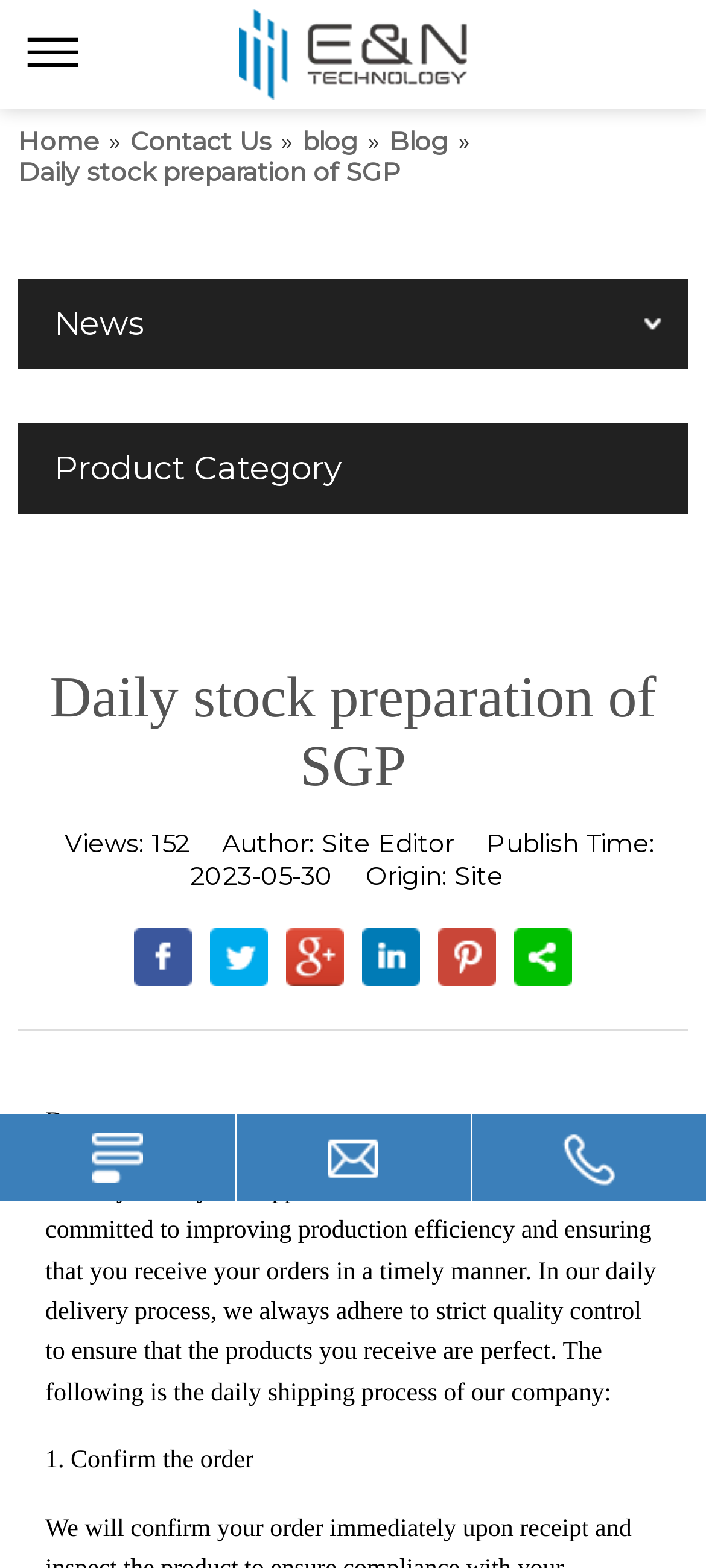Who is the author of the current article?
Answer the question using a single word or phrase, according to the image.

Site Editor